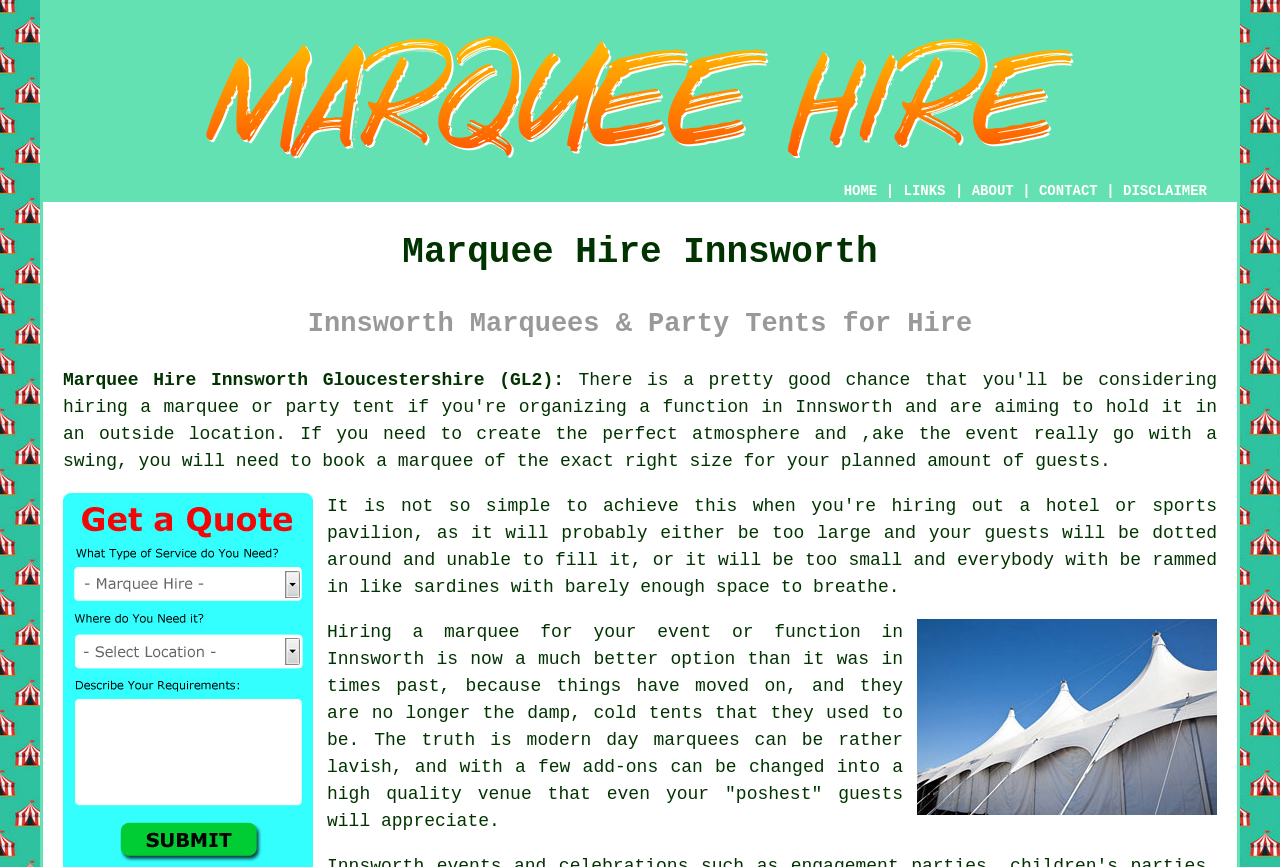What type of event can marquees be hired for?
Identify the answer in the screenshot and reply with a single word or phrase.

Event or function